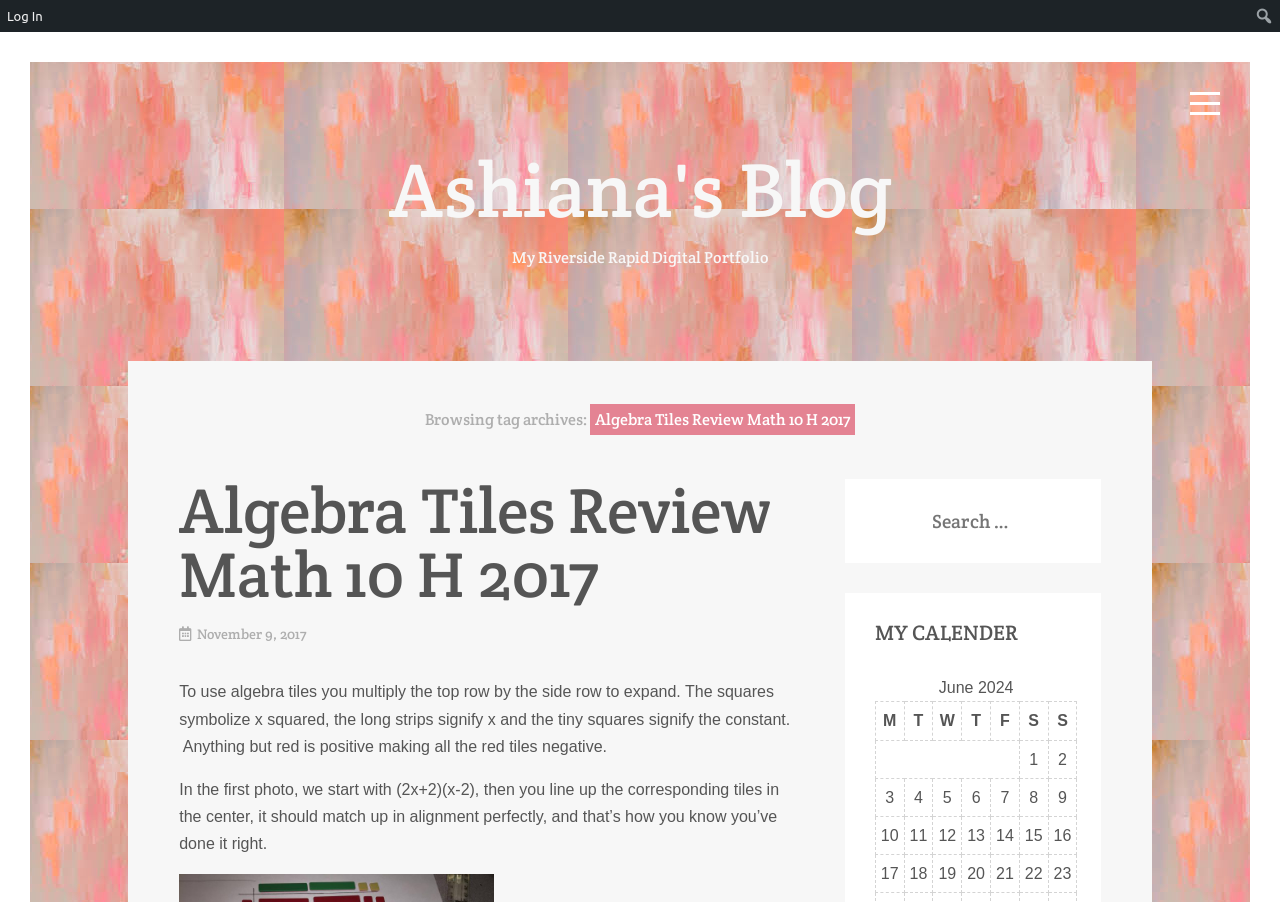What is the name of the blog?
Using the visual information, respond with a single word or phrase.

Ashiana's Blog